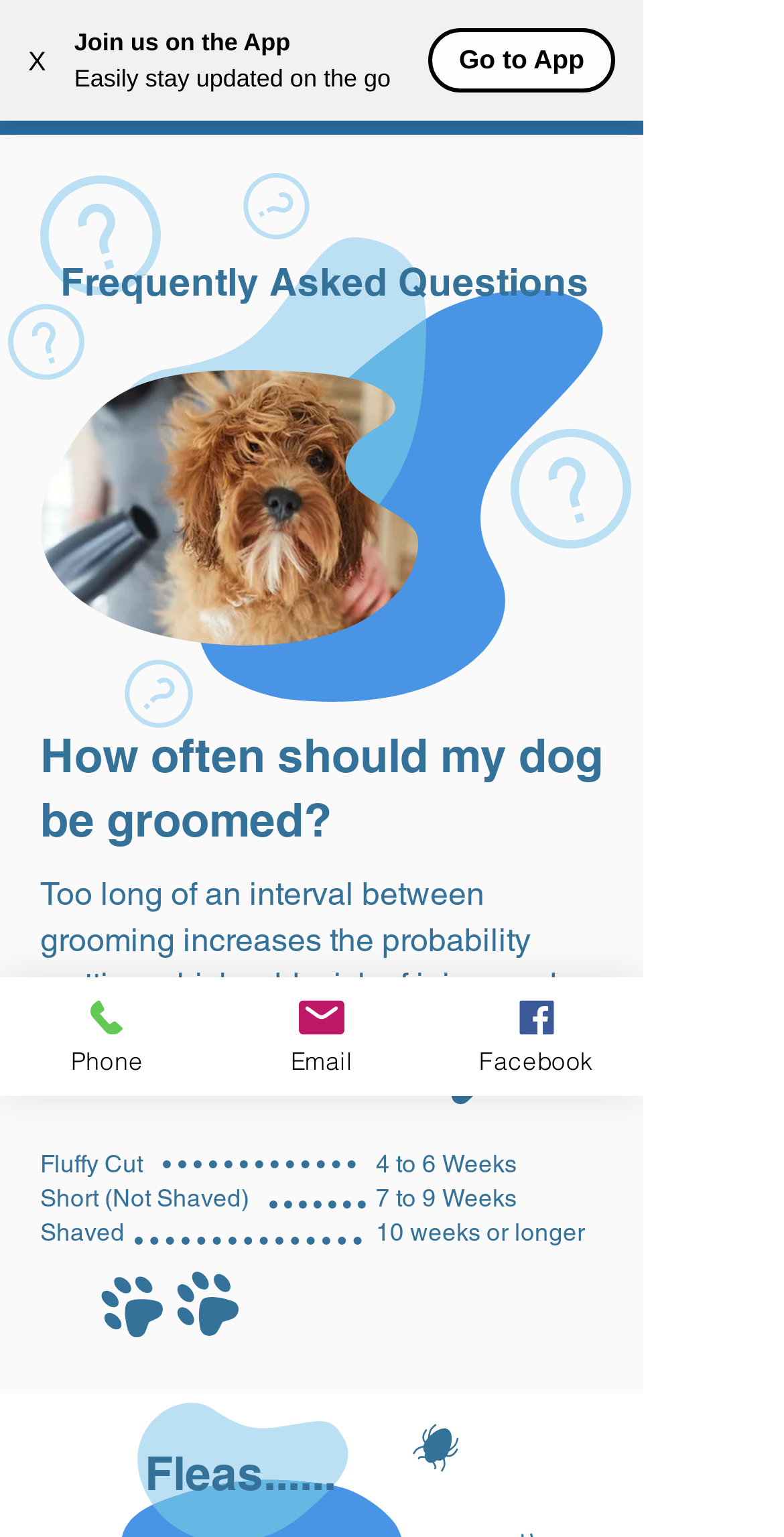What is the name of the shopping center mentioned on the webpage?
Based on the screenshot, answer the question with a single word or phrase.

OakHill Shopping Center